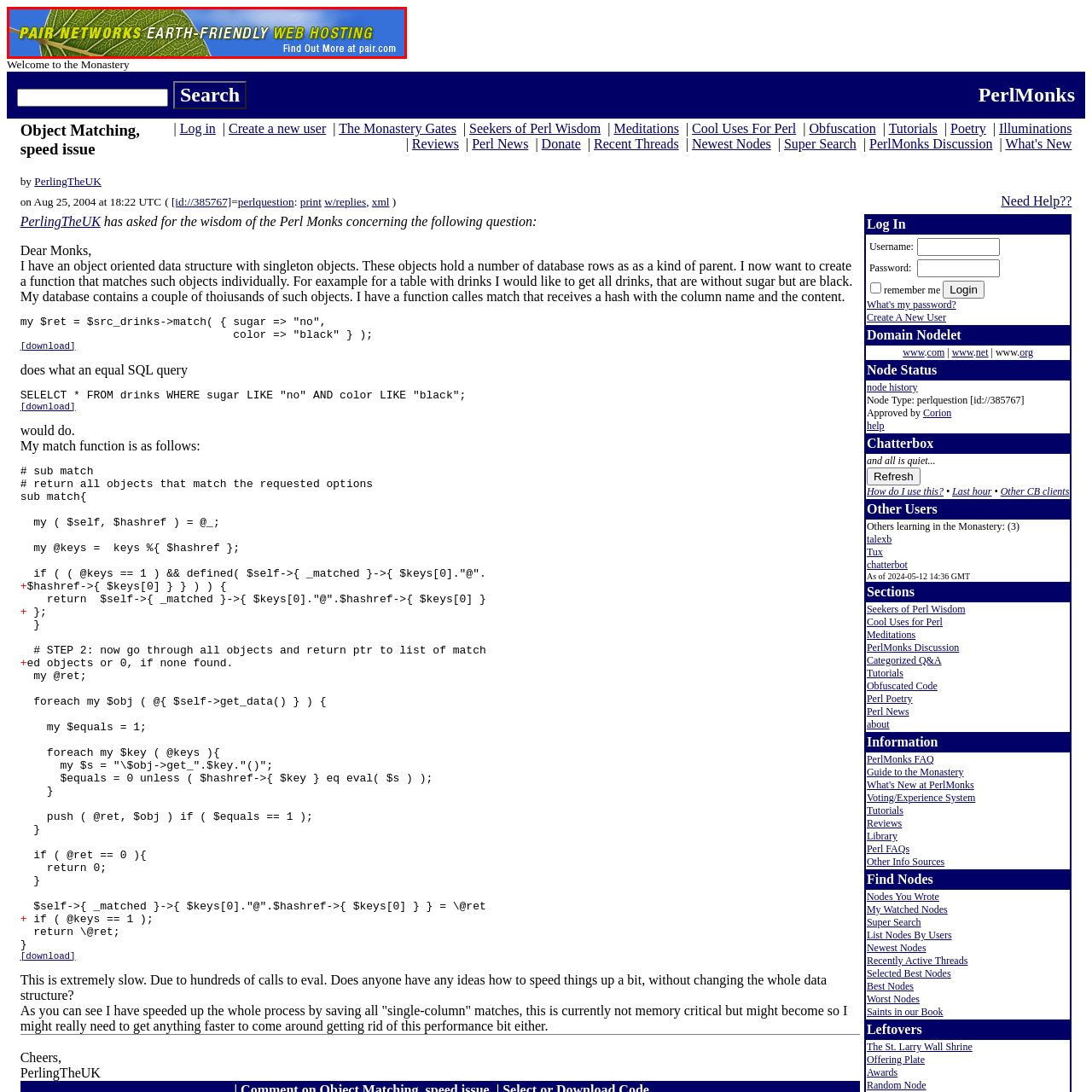Inspect the image outlined by the red box and answer the question using a single word or phrase:
What is the purpose of the call to action?

To invite viewers to learn more